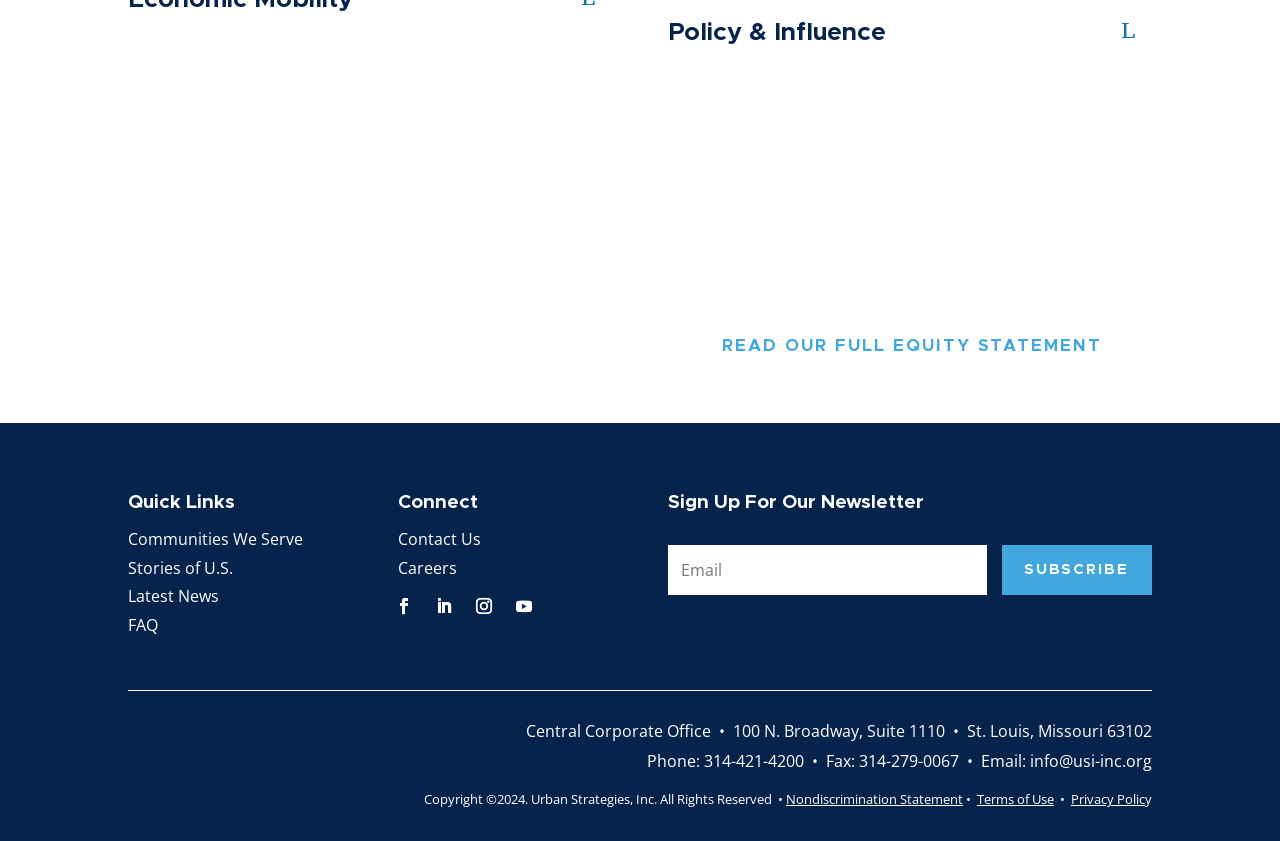What is the phone number of the Central Corporate Office?
By examining the image, provide a one-word or phrase answer.

314-421-4200